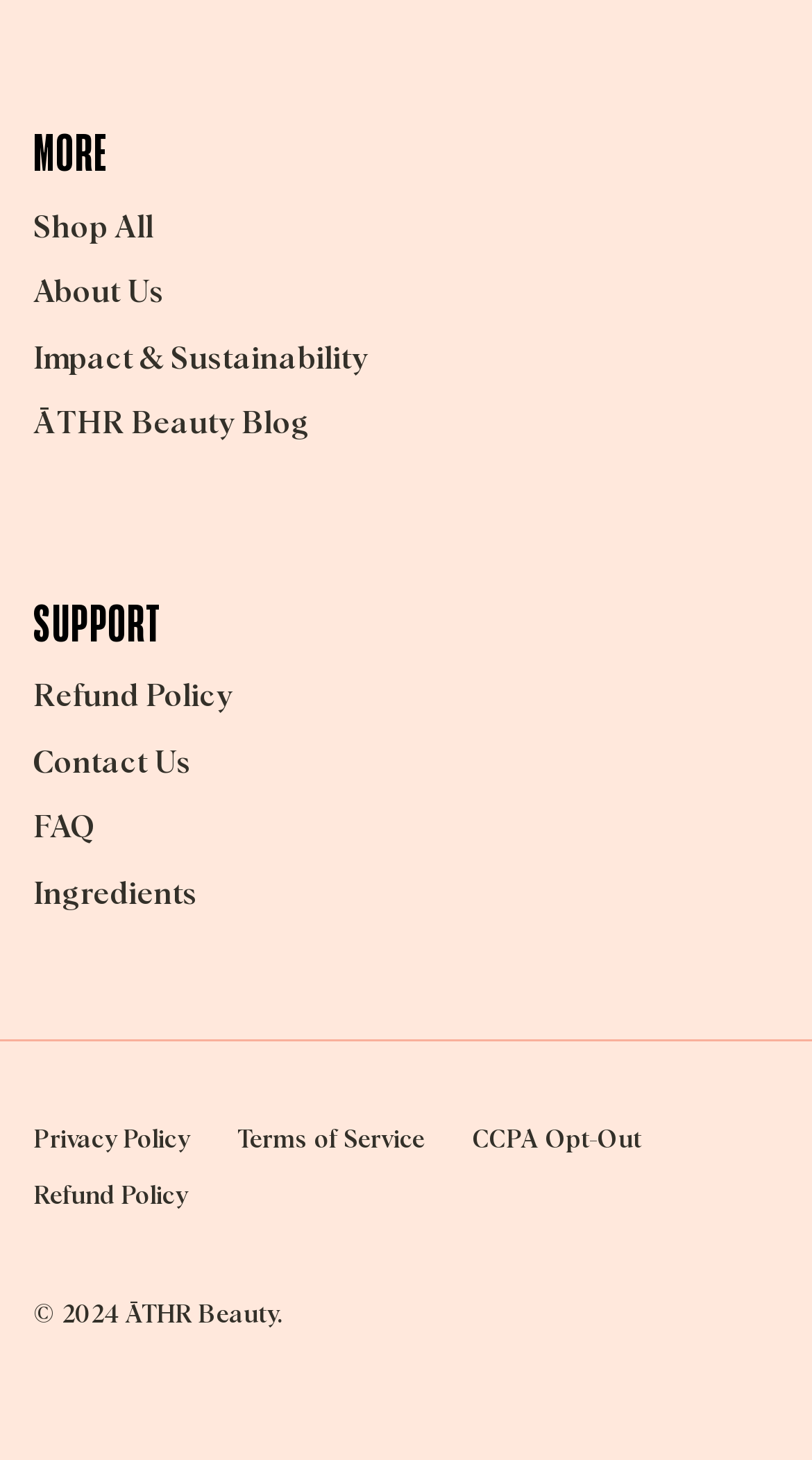What is the last link in the bottom section?
Based on the visual, give a brief answer using one word or a short phrase.

Refund Policy